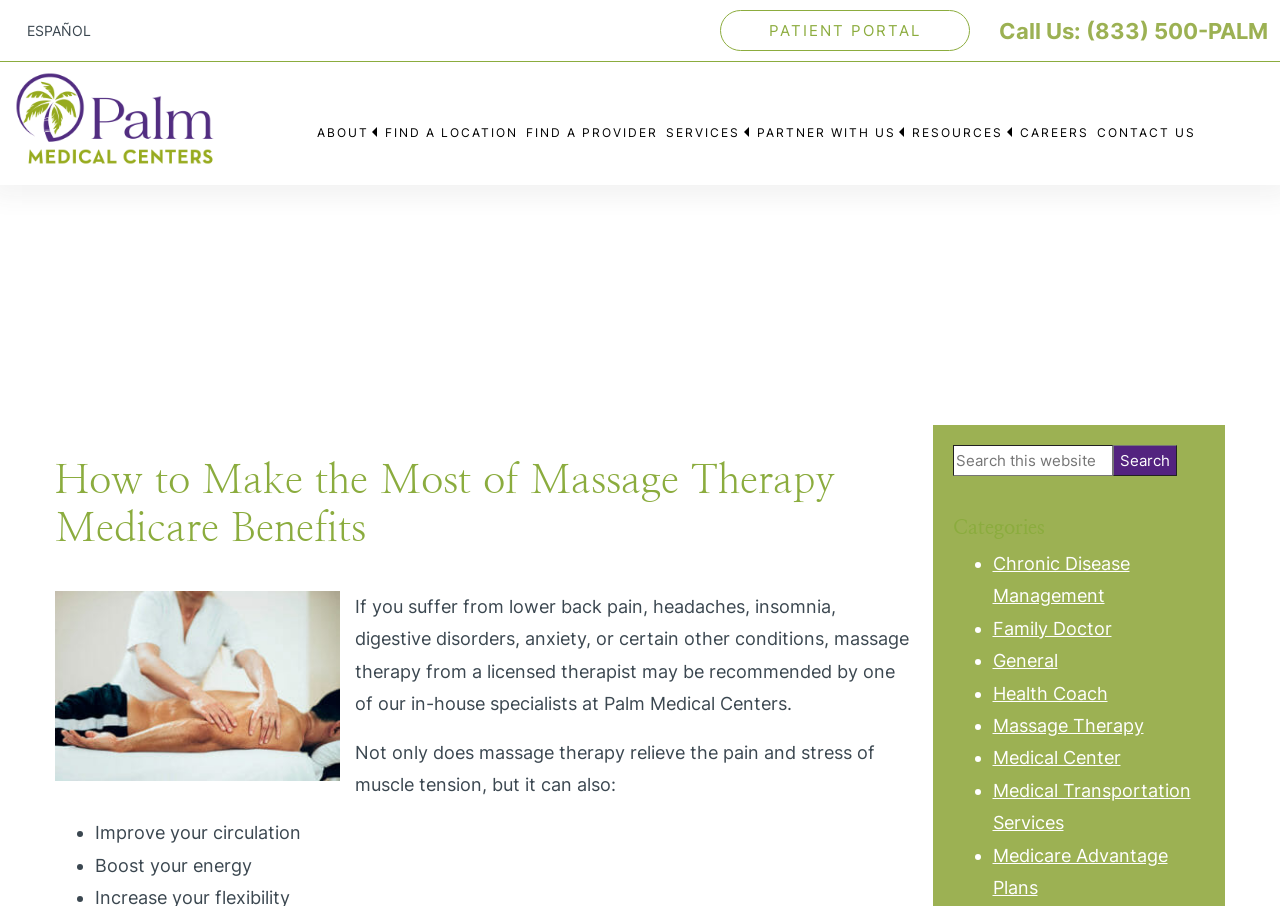Please specify the bounding box coordinates of the area that should be clicked to accomplish the following instruction: "Click the 'Massage Therapy' category". The coordinates should consist of four float numbers between 0 and 1, i.e., [left, top, right, bottom].

[0.775, 0.789, 0.893, 0.812]